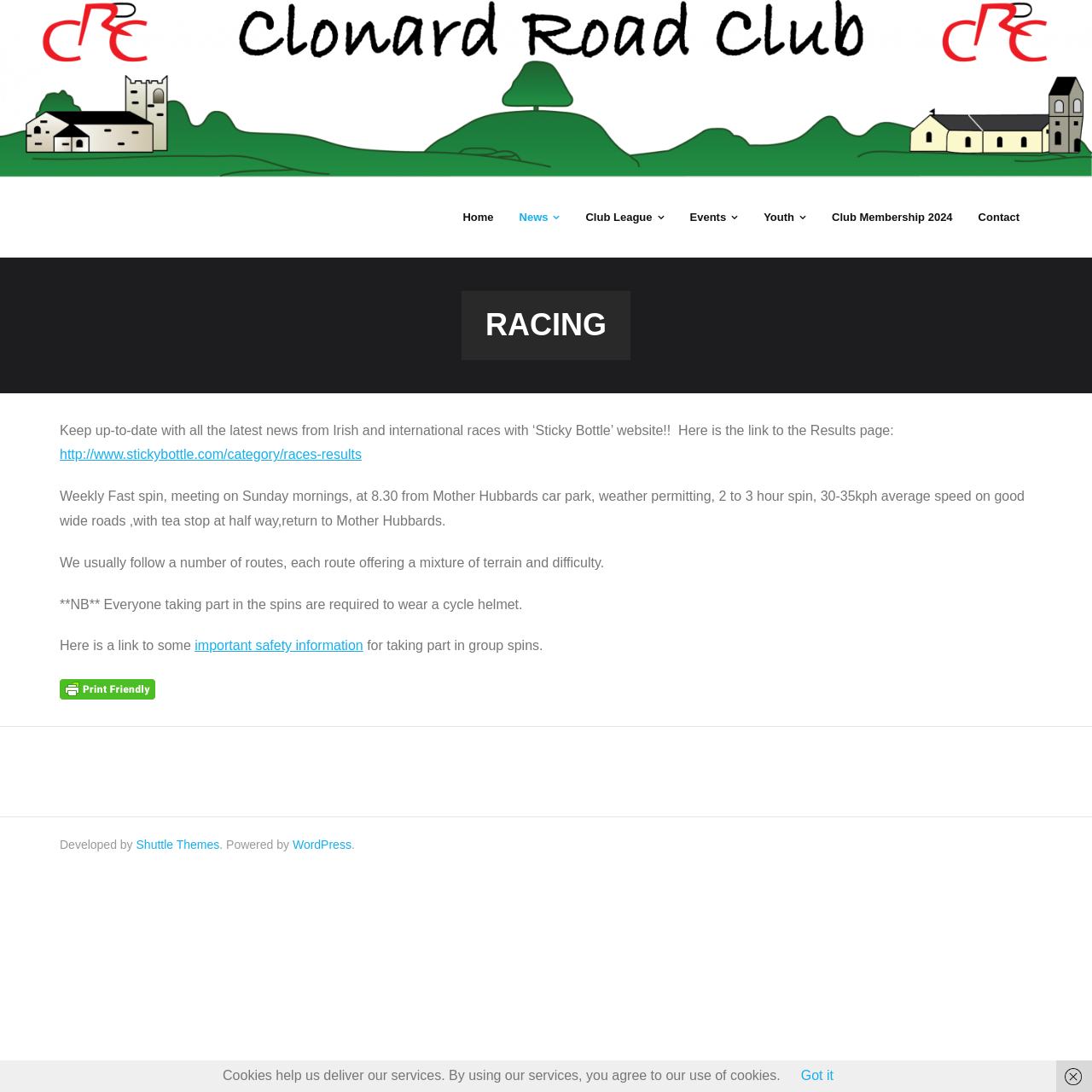Respond to the question with just a single word or phrase: 
What is required to take part in the spins?

Cycle helmet